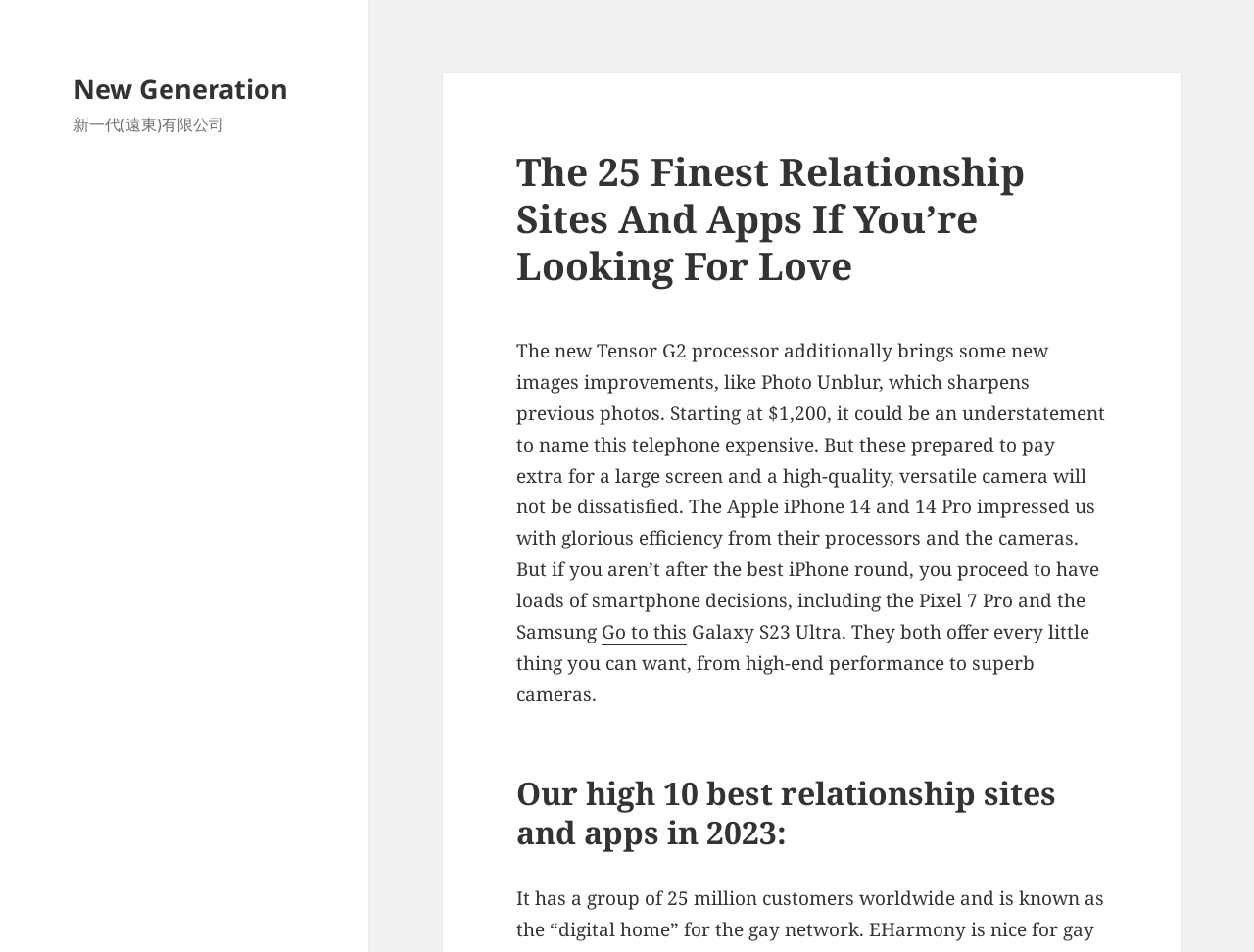How many best relationship sites and apps are listed on the webpage? Using the information from the screenshot, answer with a single word or phrase.

10